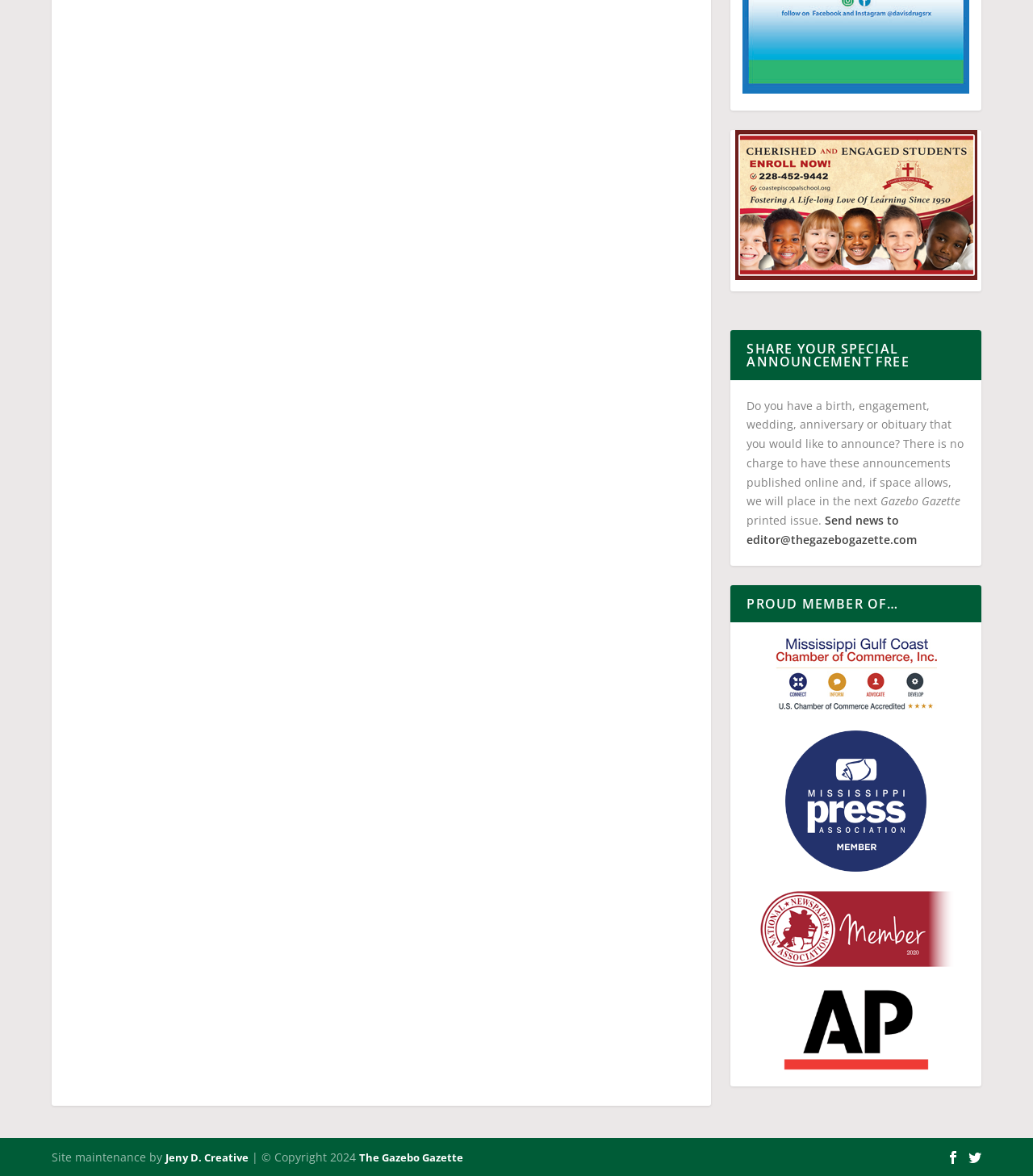Provide the bounding box coordinates for the UI element described in this sentence: "alt="Coast Episcopal School ad"". The coordinates should be four float values between 0 and 1, i.e., [left, top, right, bottom].

[0.711, 0.223, 0.946, 0.236]